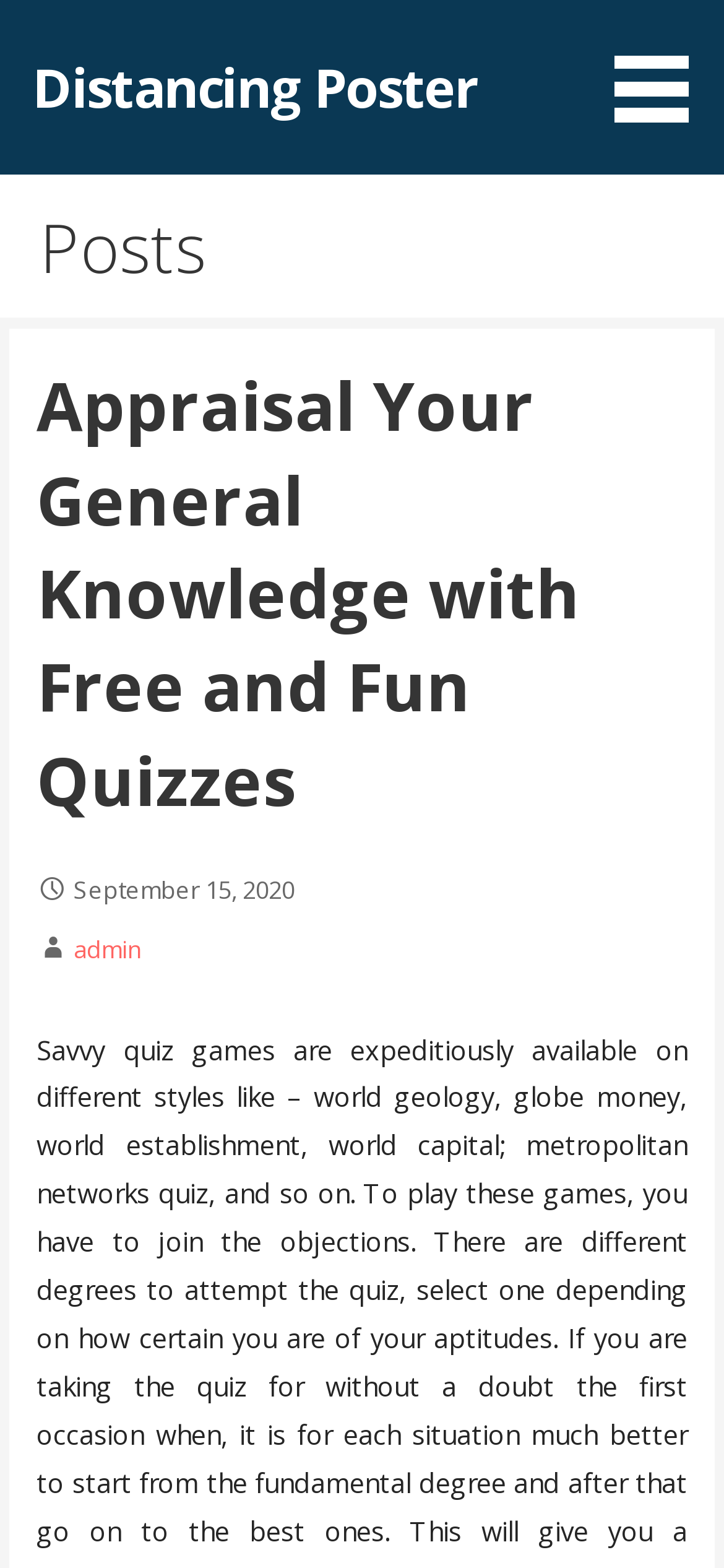Give the bounding box coordinates for the element described as: "Distancing Poster".

[0.045, 0.031, 0.658, 0.078]